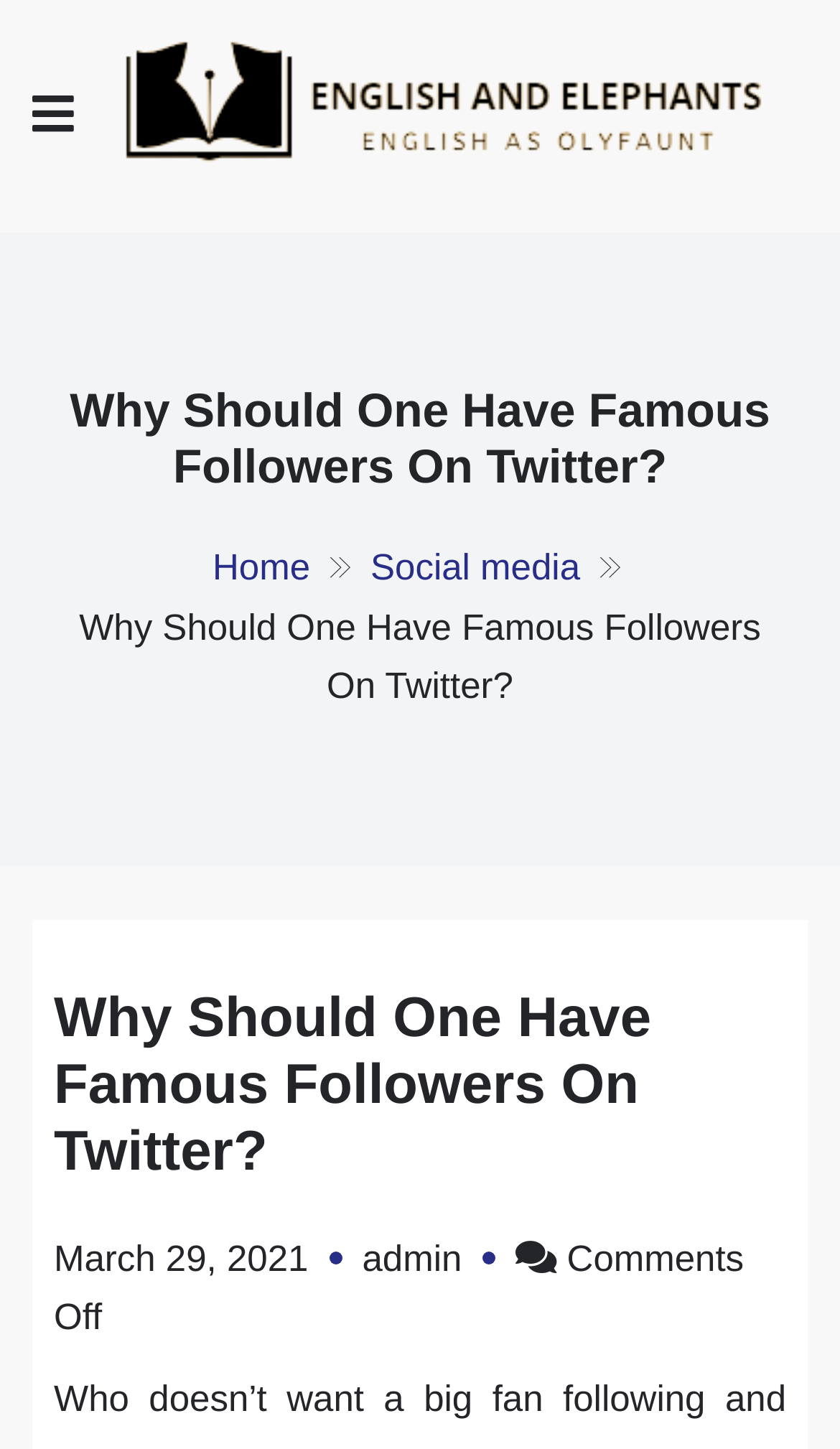Please mark the bounding box coordinates of the area that should be clicked to carry out the instruction: "Click the 'Menu' button".

None